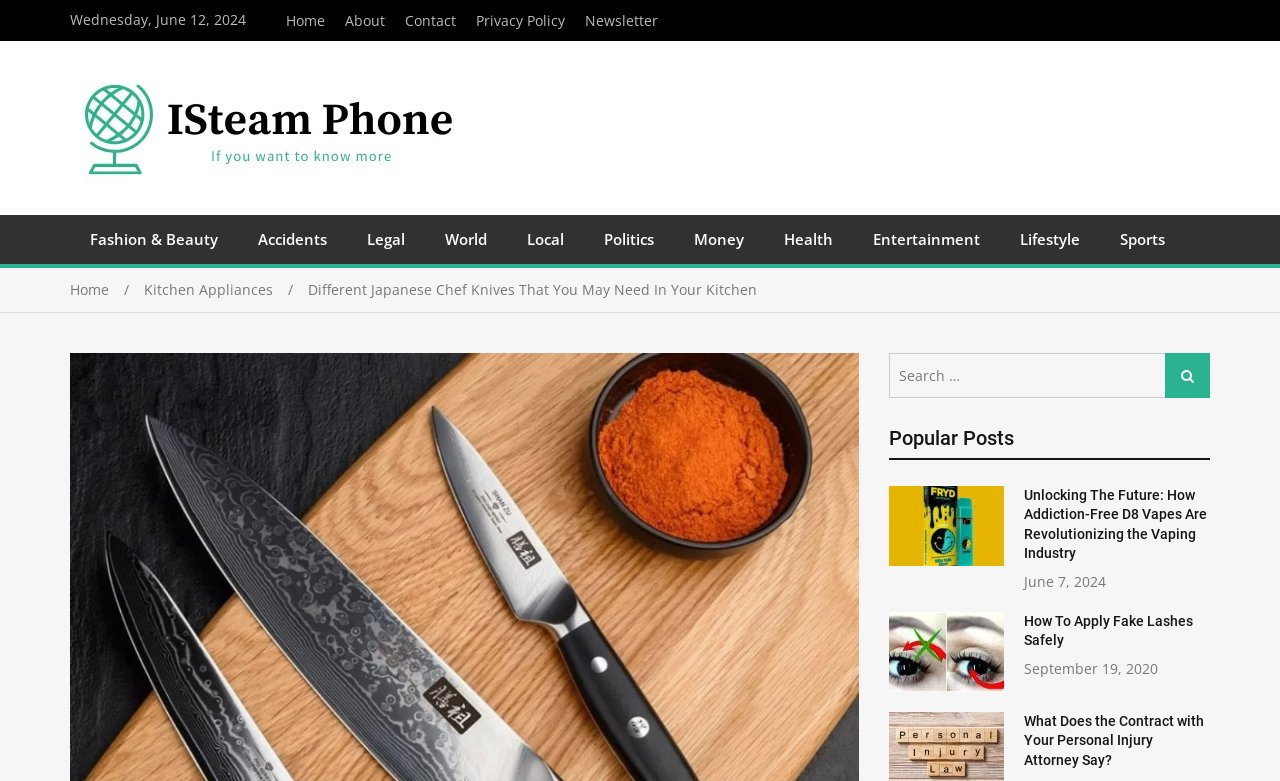What is the purpose of the search box?
Refer to the image and offer an in-depth and detailed answer to the question.

I found a search box with a static text 'Search for:' and a button 'Search' which suggests that the purpose of the search box is to search the website for specific content.